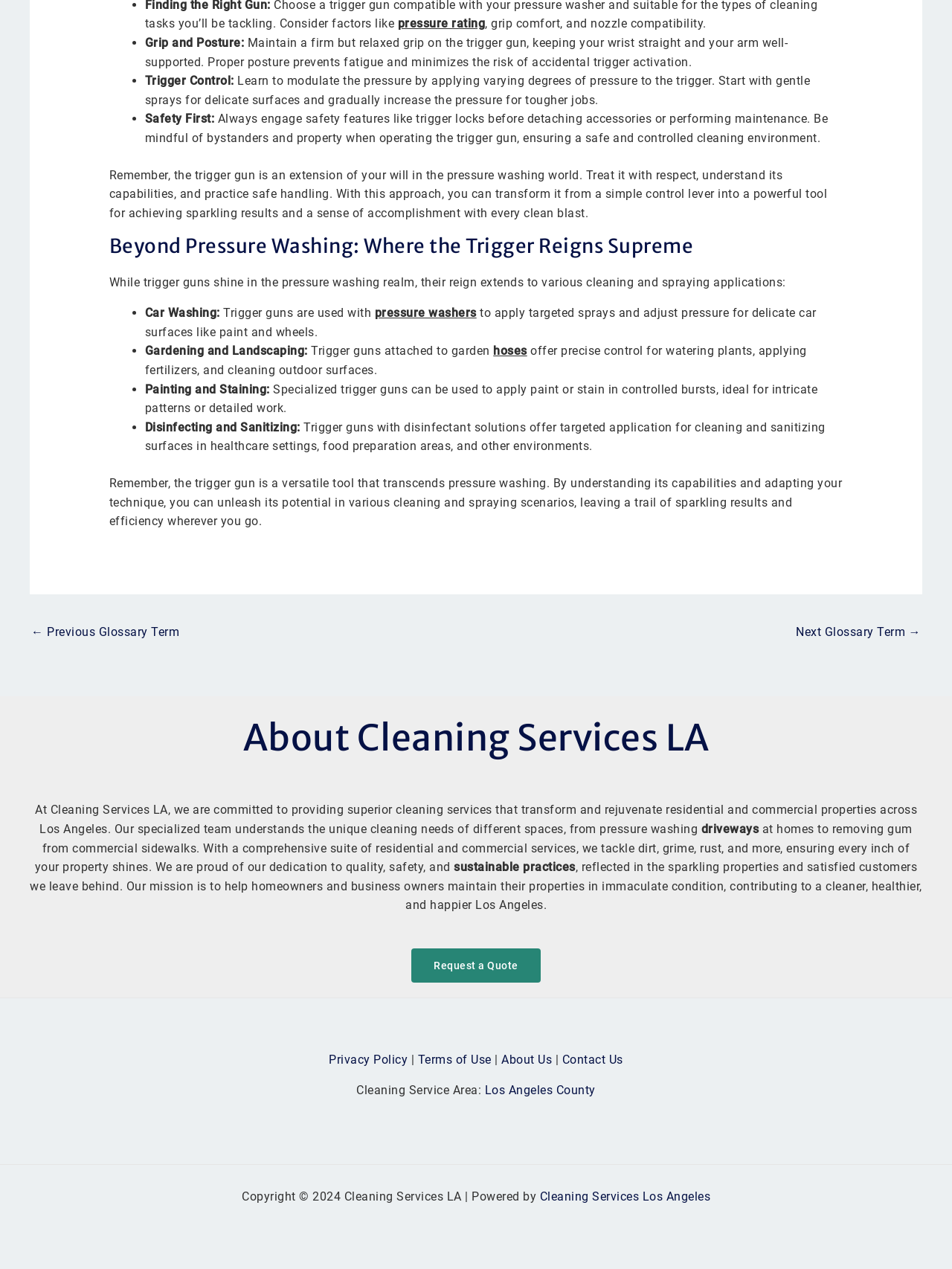Please find and report the bounding box coordinates of the element to click in order to perform the following action: "Learn about 'Trigger Control'". The coordinates should be expressed as four float numbers between 0 and 1, in the format [left, top, right, bottom].

[0.152, 0.058, 0.246, 0.069]